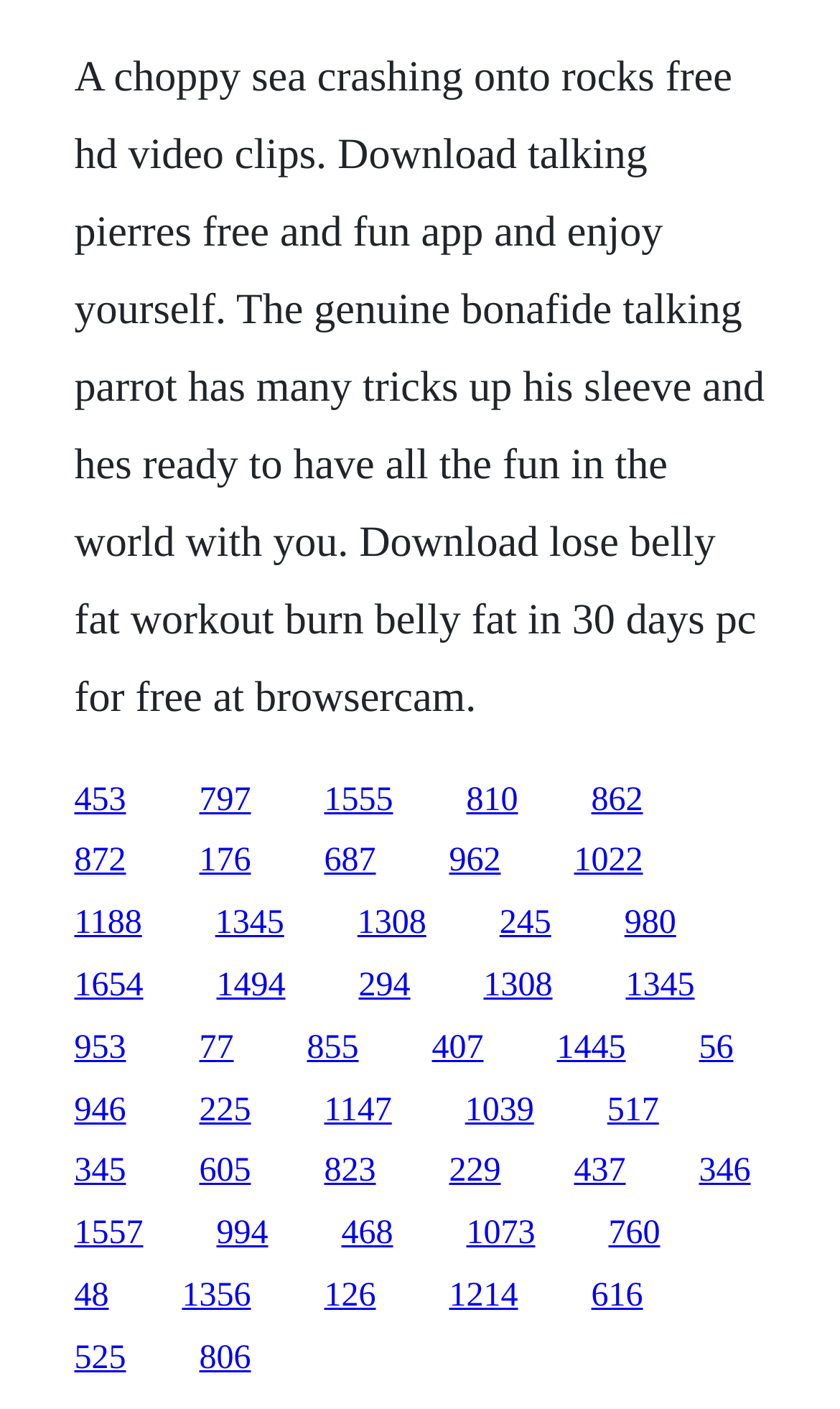Examine the screenshot and answer the question in as much detail as possible: What is the name of the talking parrot app?

The name of the talking parrot app is mentioned in the StaticText element with ID 142, which describes the app as 'Download talking pierres free and fun app'.